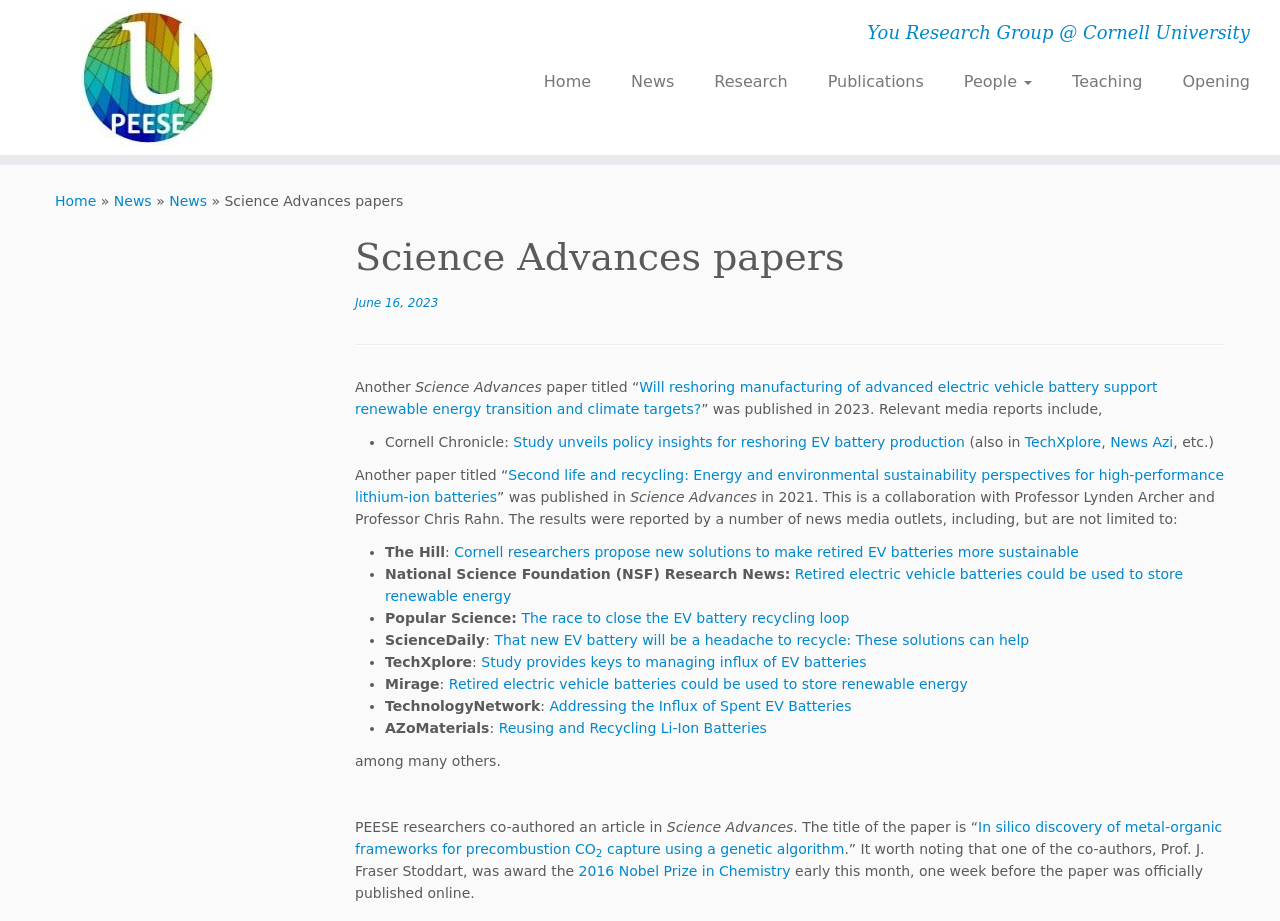What is the name of the research group?
Look at the webpage screenshot and answer the question with a detailed explanation.

The name of the research group can be found in the heading element with the text 'You Research Group @ Cornell University'.